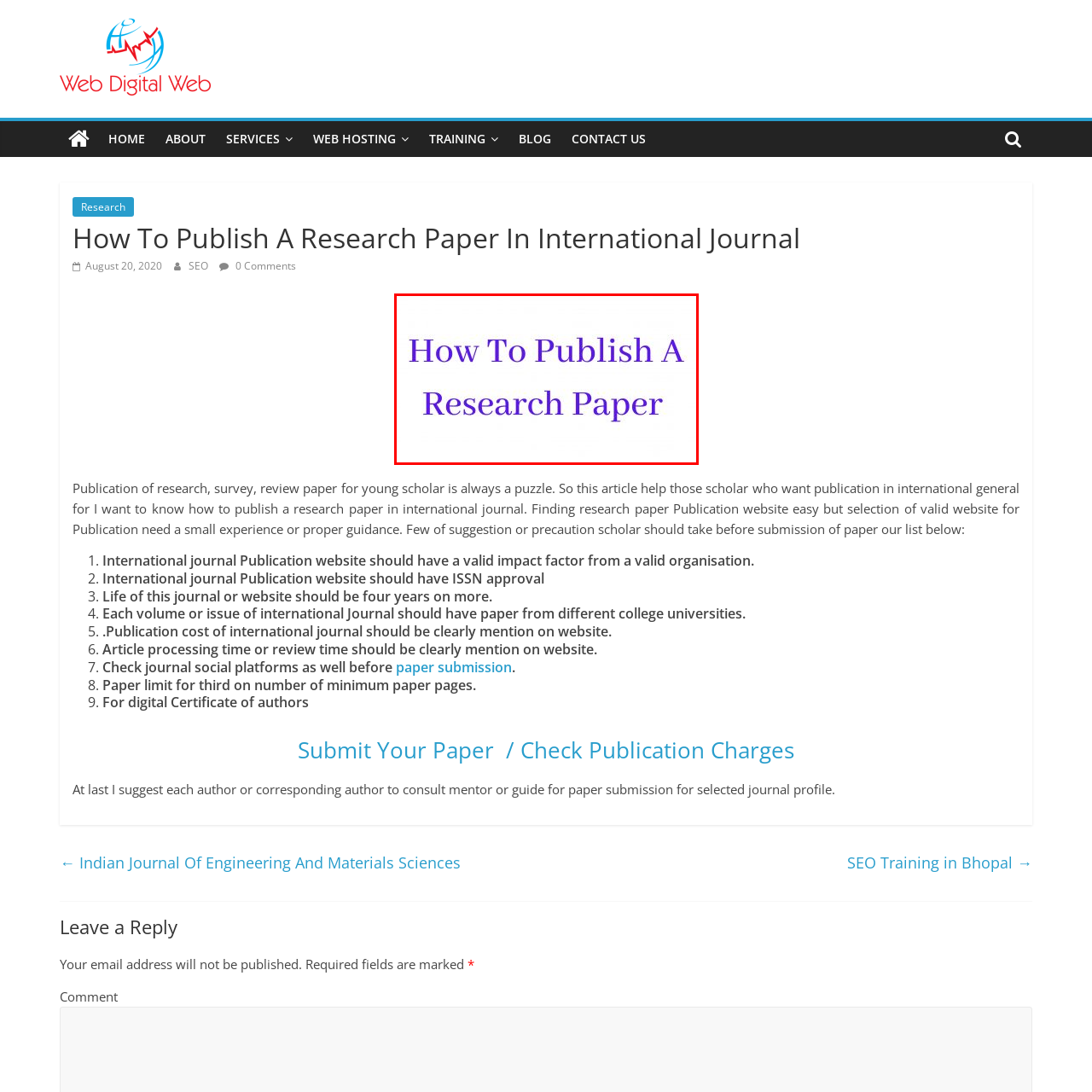What is the focus of the article?
Look at the image highlighted by the red bounding box and answer the question with a single word or brief phrase.

guiding young scholars